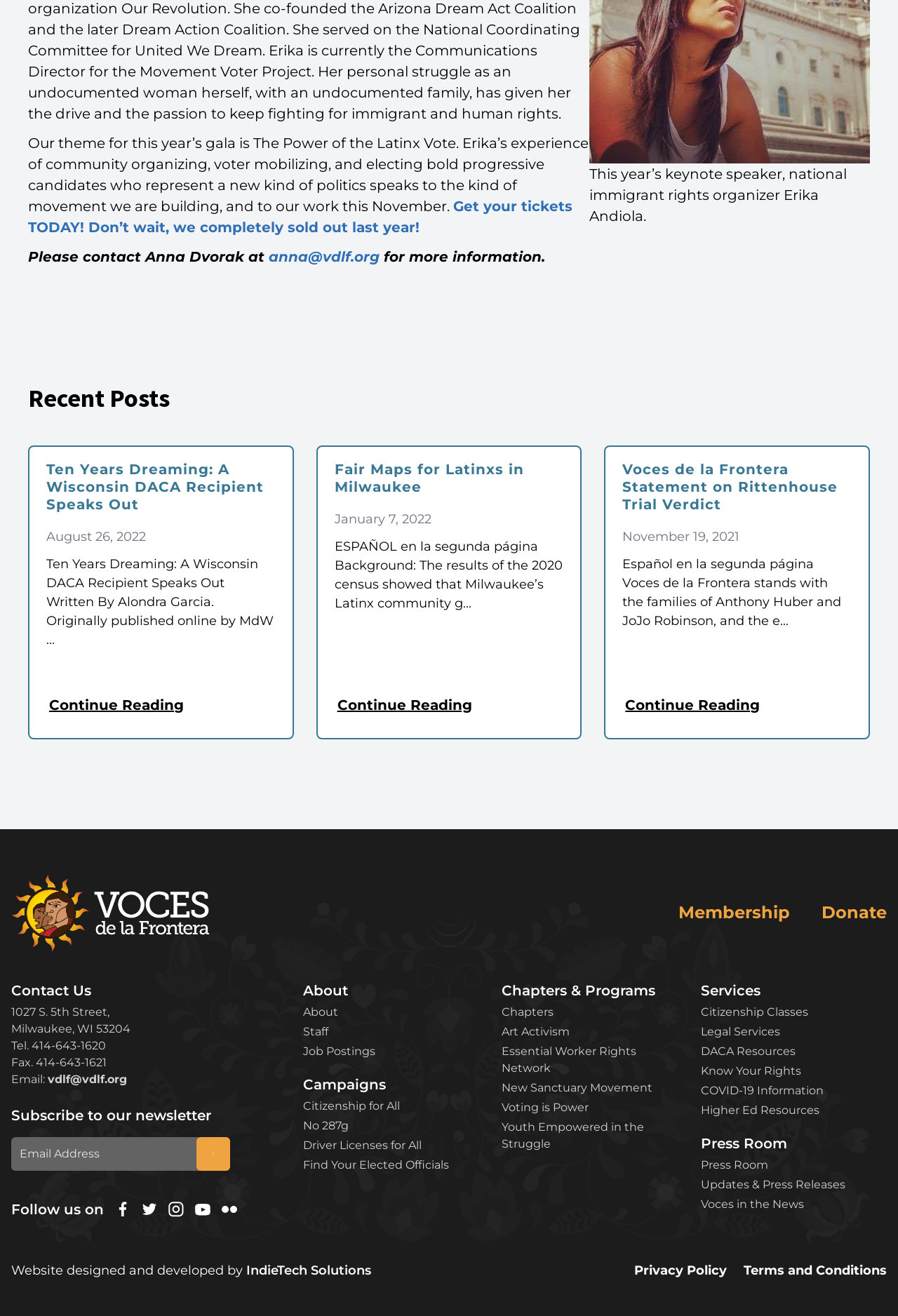Please identify the coordinates of the bounding box for the clickable region that will accomplish this instruction: "Get your tickets today".

[0.031, 0.15, 0.638, 0.179]